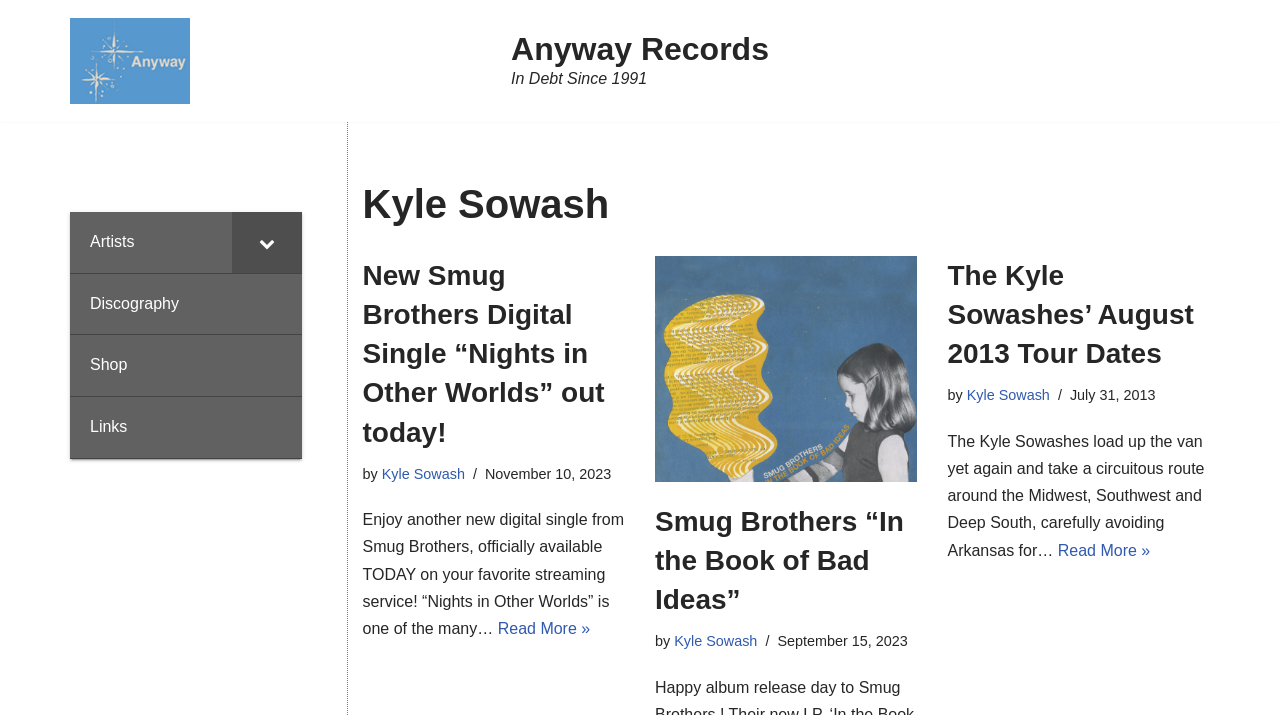Identify the bounding box of the HTML element described here: "Skip to content". Provide the coordinates as four float numbers between 0 and 1: [left, top, right, bottom].

[0.0, 0.045, 0.023, 0.073]